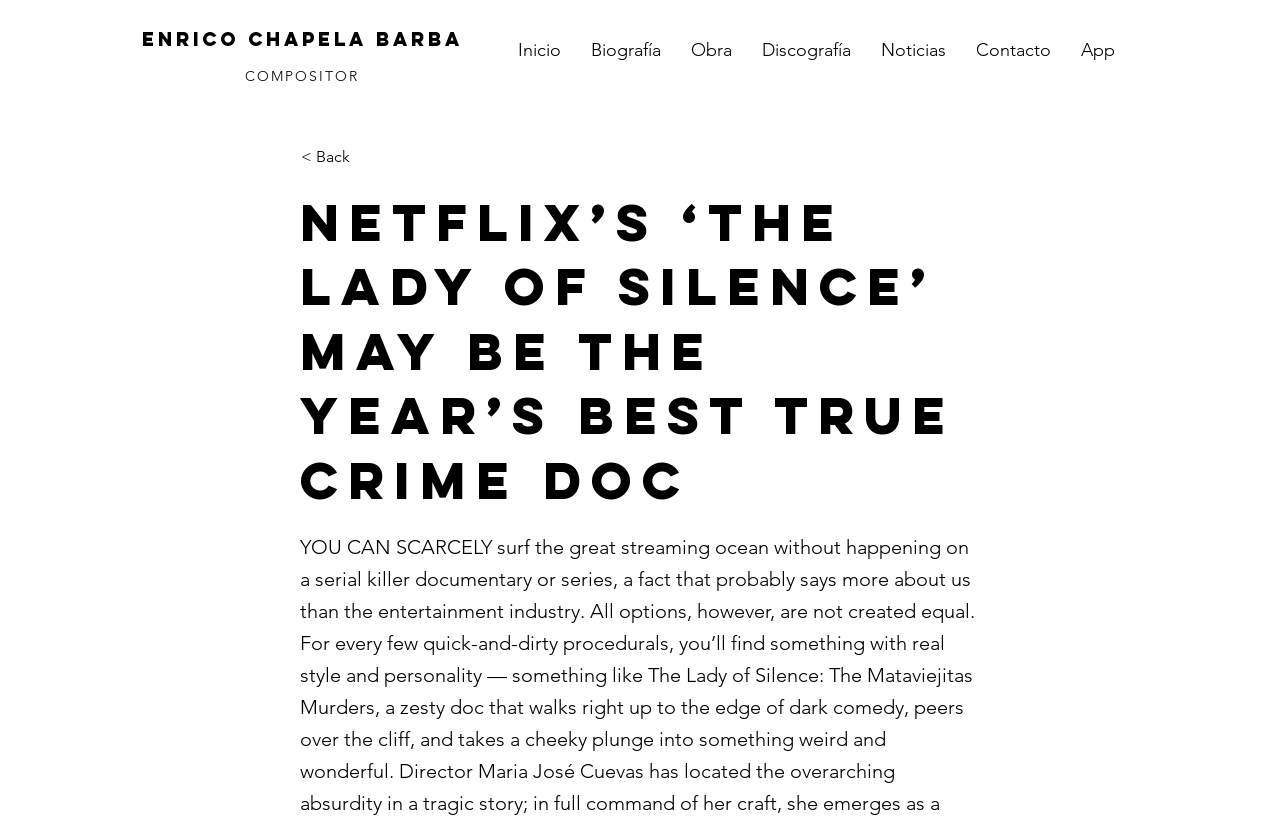Please give a short response to the question using one word or a phrase:
What is the title of the article?

Netflix’s ‘The Lady of Silence’ May Be the Year’s Best True Crime Doc